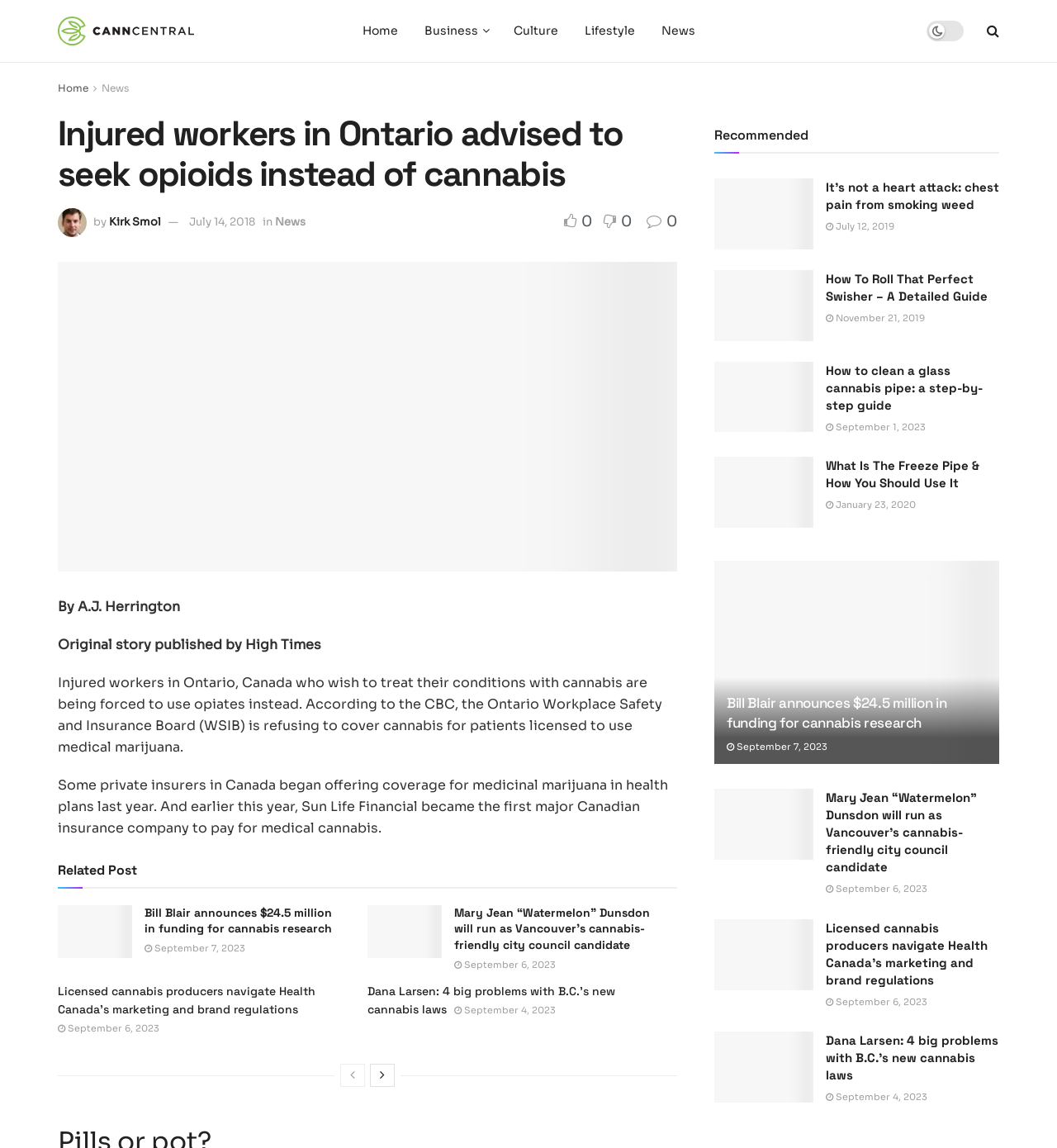For the element described, predict the bounding box coordinates as (top-left x, top-left y, bottom-right x, bottom-right y). All values should be between 0 and 1. Element description: Home

[0.055, 0.071, 0.084, 0.082]